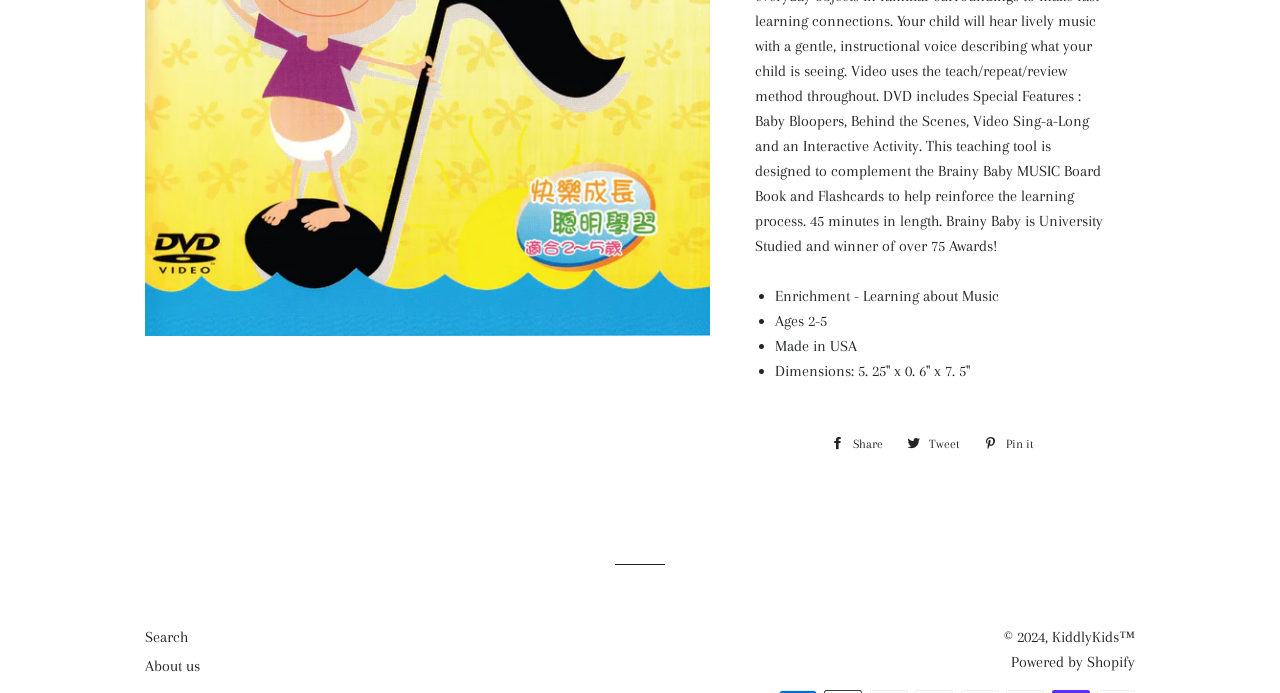Using the element description provided, determine the bounding box coordinates in the format (top-left x, top-left y, bottom-right x, bottom-right y). Ensure that all values are floating point numbers between 0 and 1. Element description: Search

[0.113, 0.907, 0.147, 0.933]